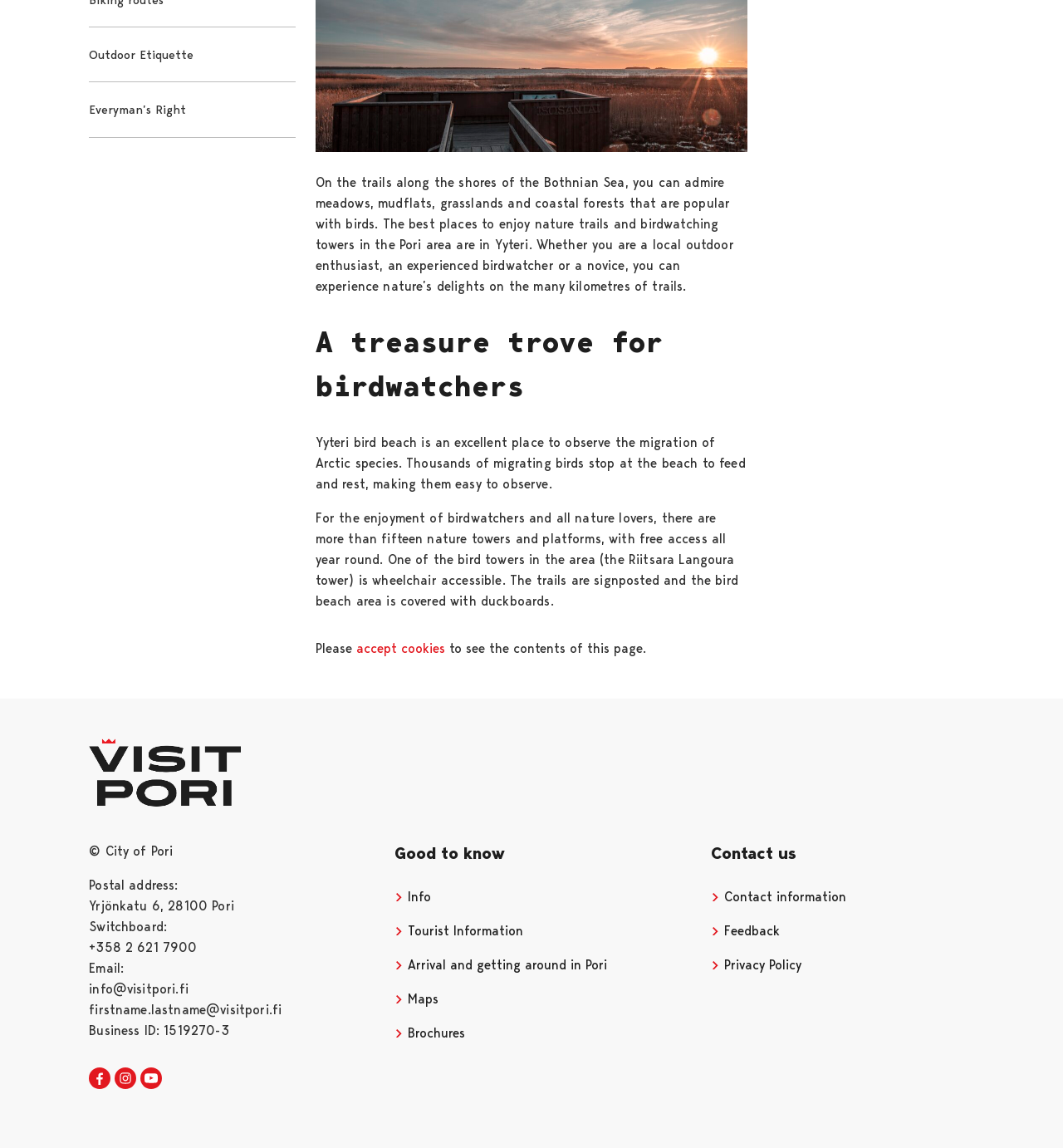Using the element description: "Privacy Policy", determine the bounding box coordinates for the specified UI element. The coordinates should be four float numbers between 0 and 1, [left, top, right, bottom].

[0.669, 0.834, 0.754, 0.848]